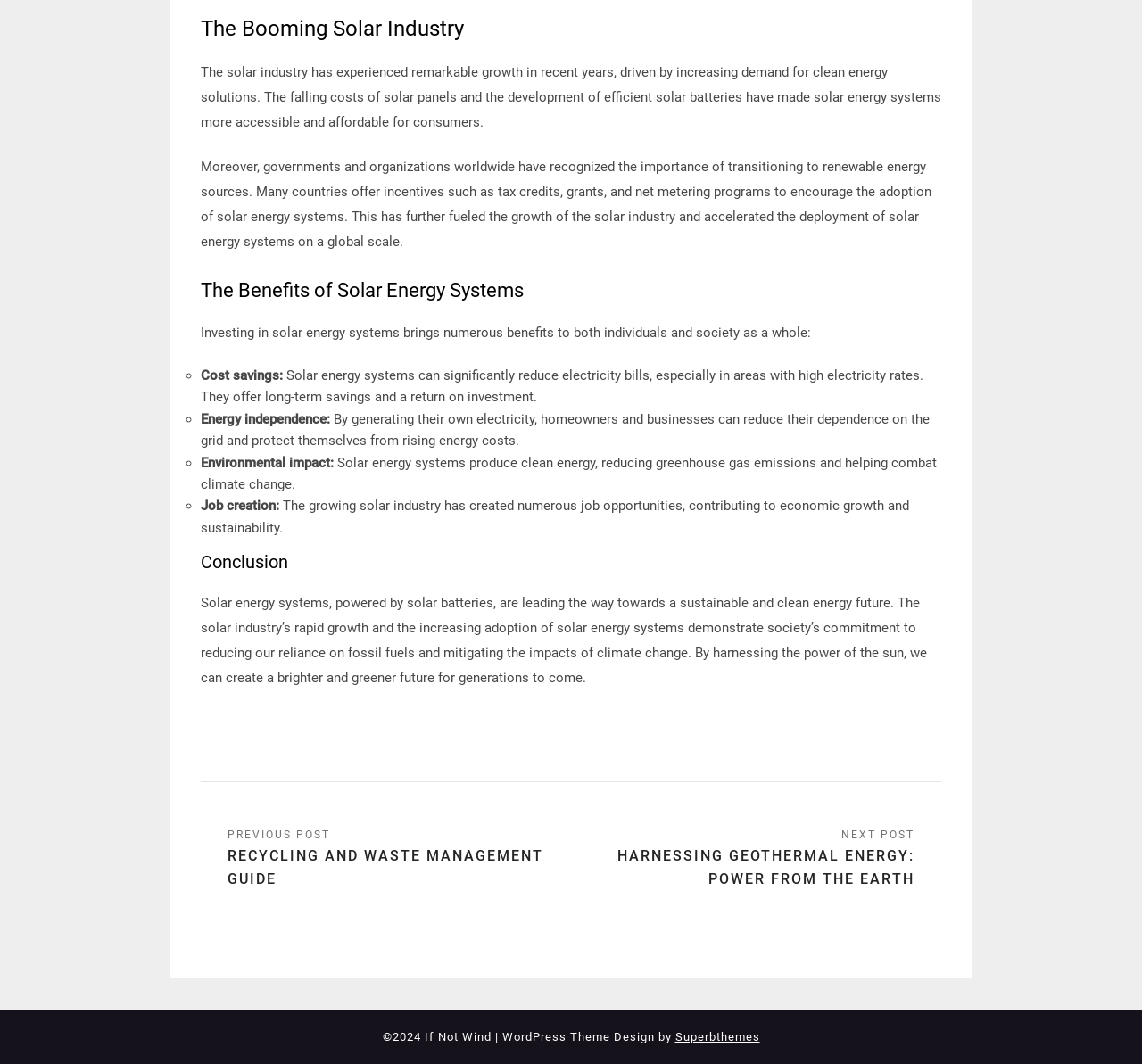Carefully observe the image and respond to the question with a detailed answer:
What are the benefits of solar energy systems?

The webpage lists several benefits of solar energy systems, including cost savings, energy independence, environmental impact, and job creation. These benefits are mentioned in the section 'The Benefits of Solar Energy Systems'.